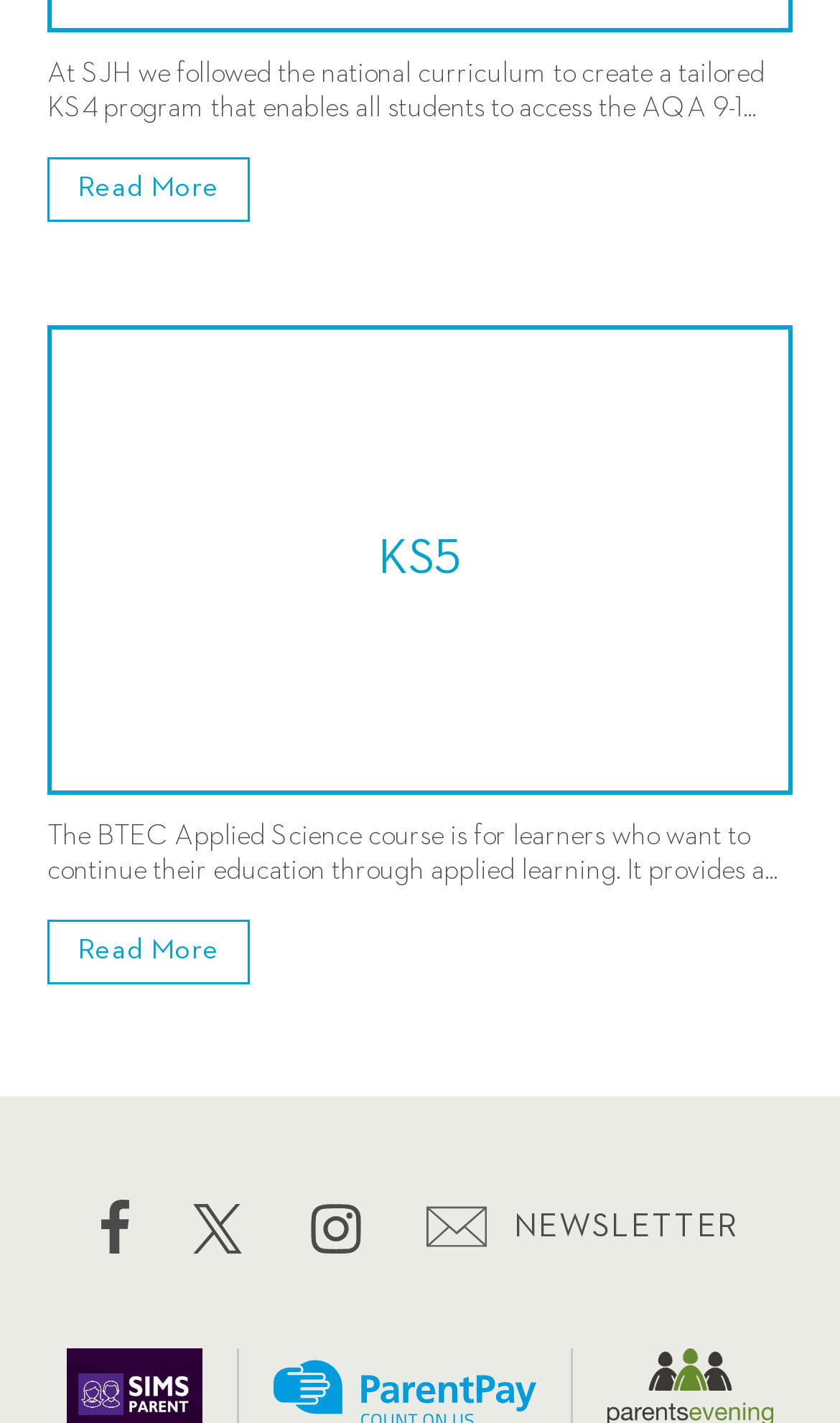How many links are present at the bottom of the webpage?
Please use the visual content to give a single word or phrase answer.

4